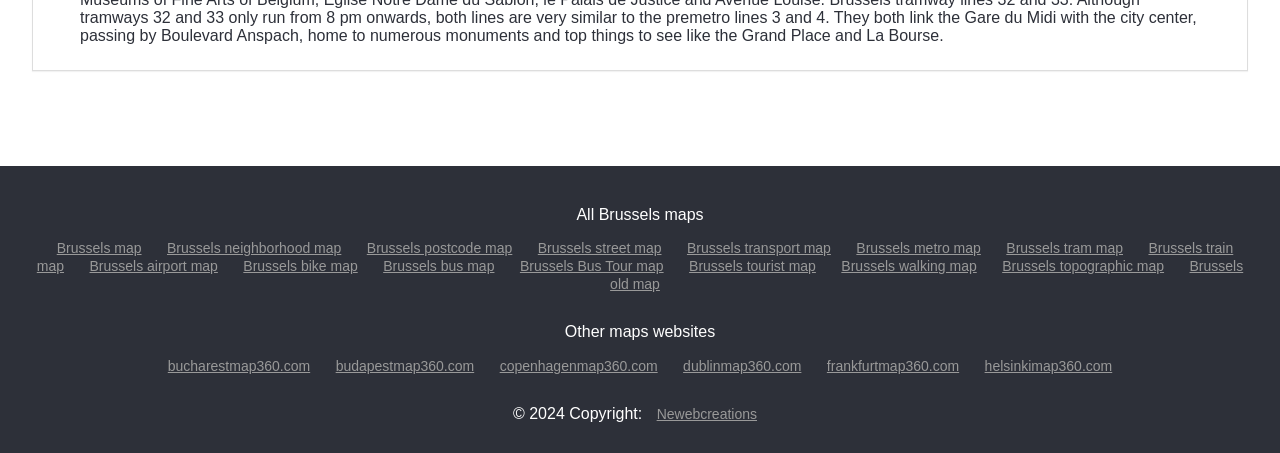Pinpoint the bounding box coordinates of the clickable area necessary to execute the following instruction: "Check Brussels tourist map". The coordinates should be given as four float numbers between 0 and 1, namely [left, top, right, bottom].

[0.53, 0.57, 0.645, 0.606]